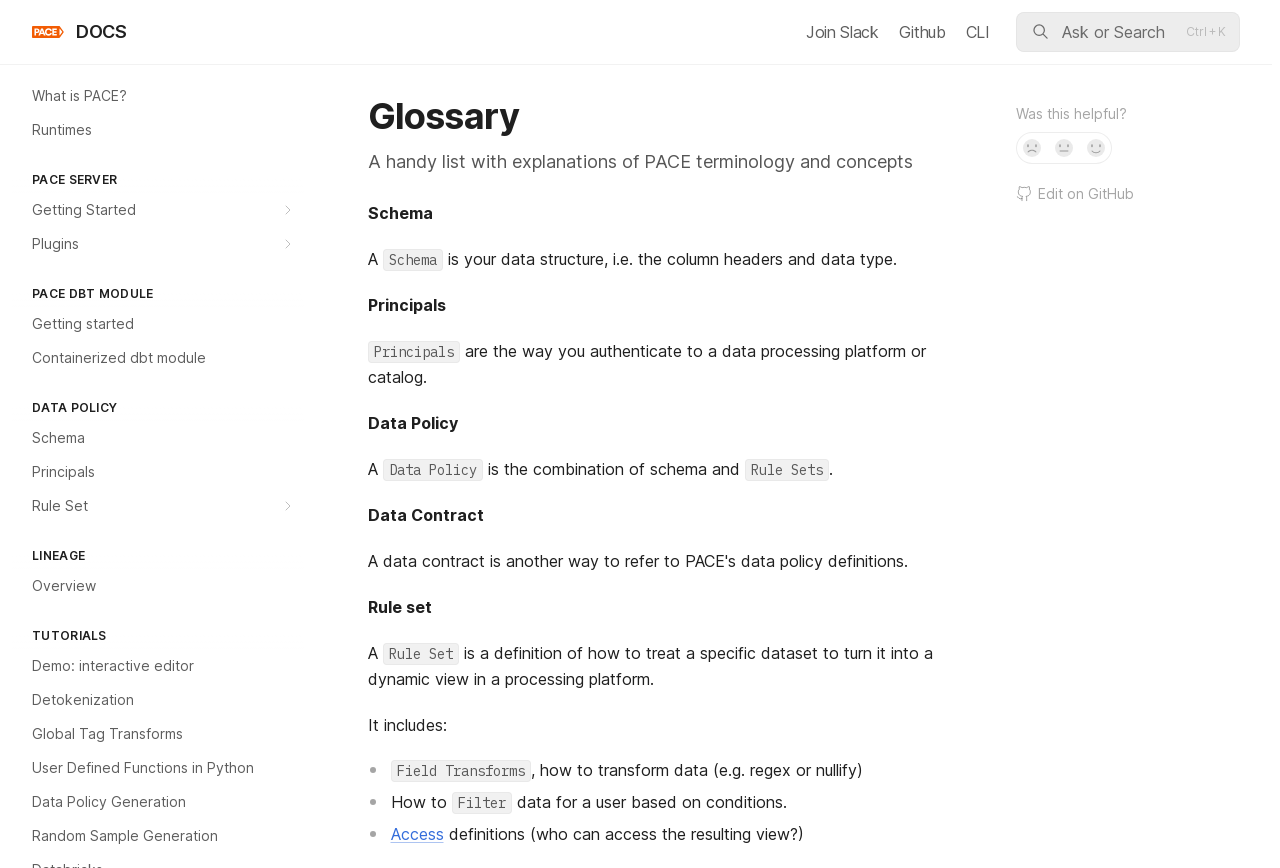Answer succinctly with a single word or phrase:
What is the relationship between Schema and Data Policy in PACE?

Schema is part of Data Policy